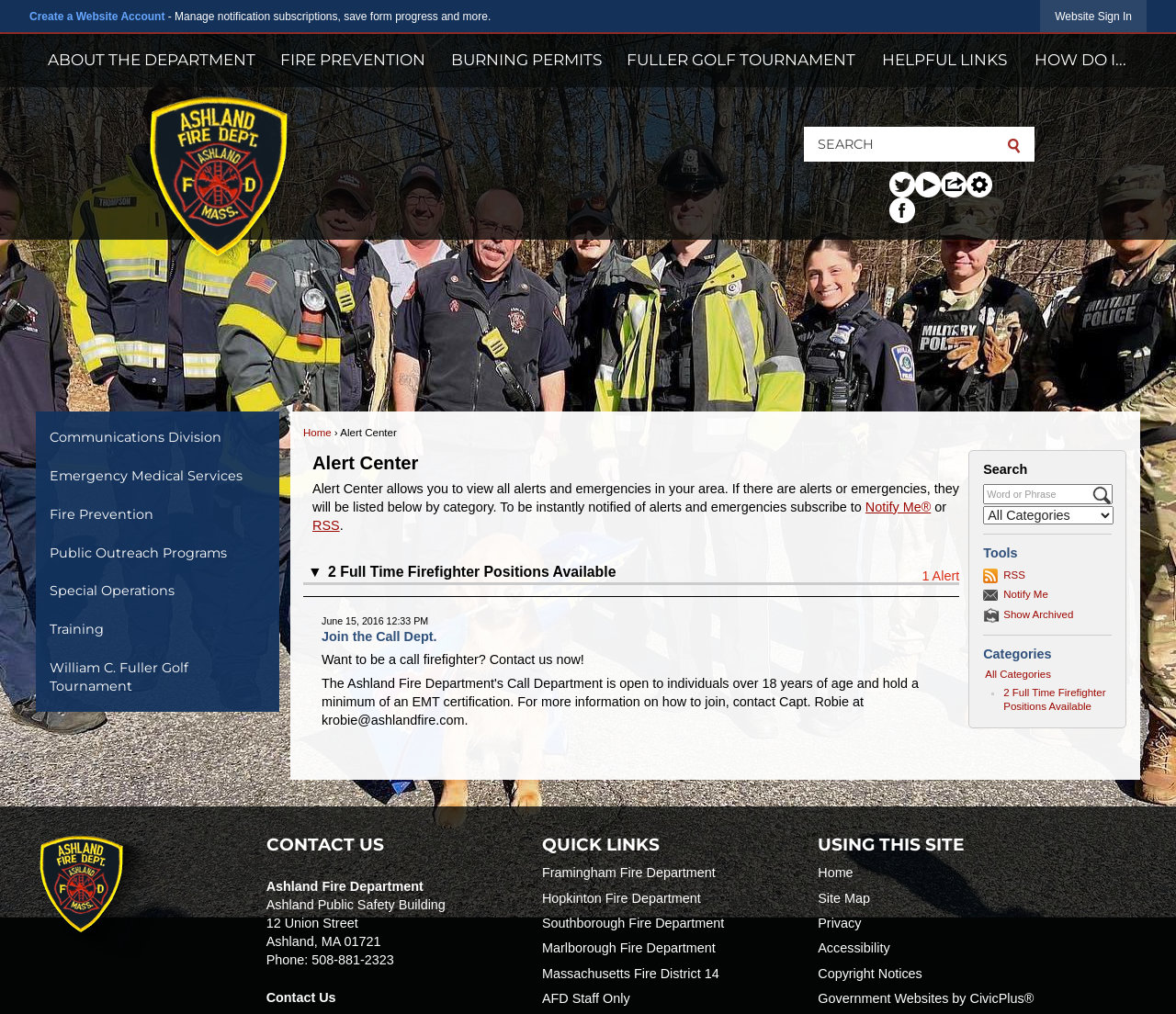Create an elaborate caption that covers all aspects of the webpage.

The webpage is the Alert Center of the Ashland Fire Department in Massachusetts. At the top, there is a menu with several options, including "ABOUT THE DEPARTMENT", "FIRE PREVENTION", and "HELPFUL LINKS". Below the menu, there is a heading "Click to Home" with a link and an image. 

To the right of the menu, there is a search bar with a button "Go to Site Search" and an image. Below the search bar, there are social media links to Twitter, Facebook, and YouTube, each with an image. 

On the left side of the page, there is a main section with a heading "Alert Center" and a description of the Alert Center, which allows users to view all alerts and emergencies in their area. Below the description, there are links to "Notify Me" and "RSS". 

In the main section, there is a list of alerts and emergencies, including "2 Full Time Firefighter Positions Available" with a link and a description. There is also a heading "Join the Call Dept." with a link and a description. 

On the right side of the page, there is a section with a heading "Tools" and links to "RSS", "Notify Me", and "Show Archived". Below this section, there is a list of categories, including "All Categories" with a link. 

At the bottom of the page, there is a menu with several options, including "Communications Division", "Emergency Medical Services", and "Training". There is also an image of the Ashland Fire Department and a "CONTACT US" section with the address of the Ashland Public Safety Building.